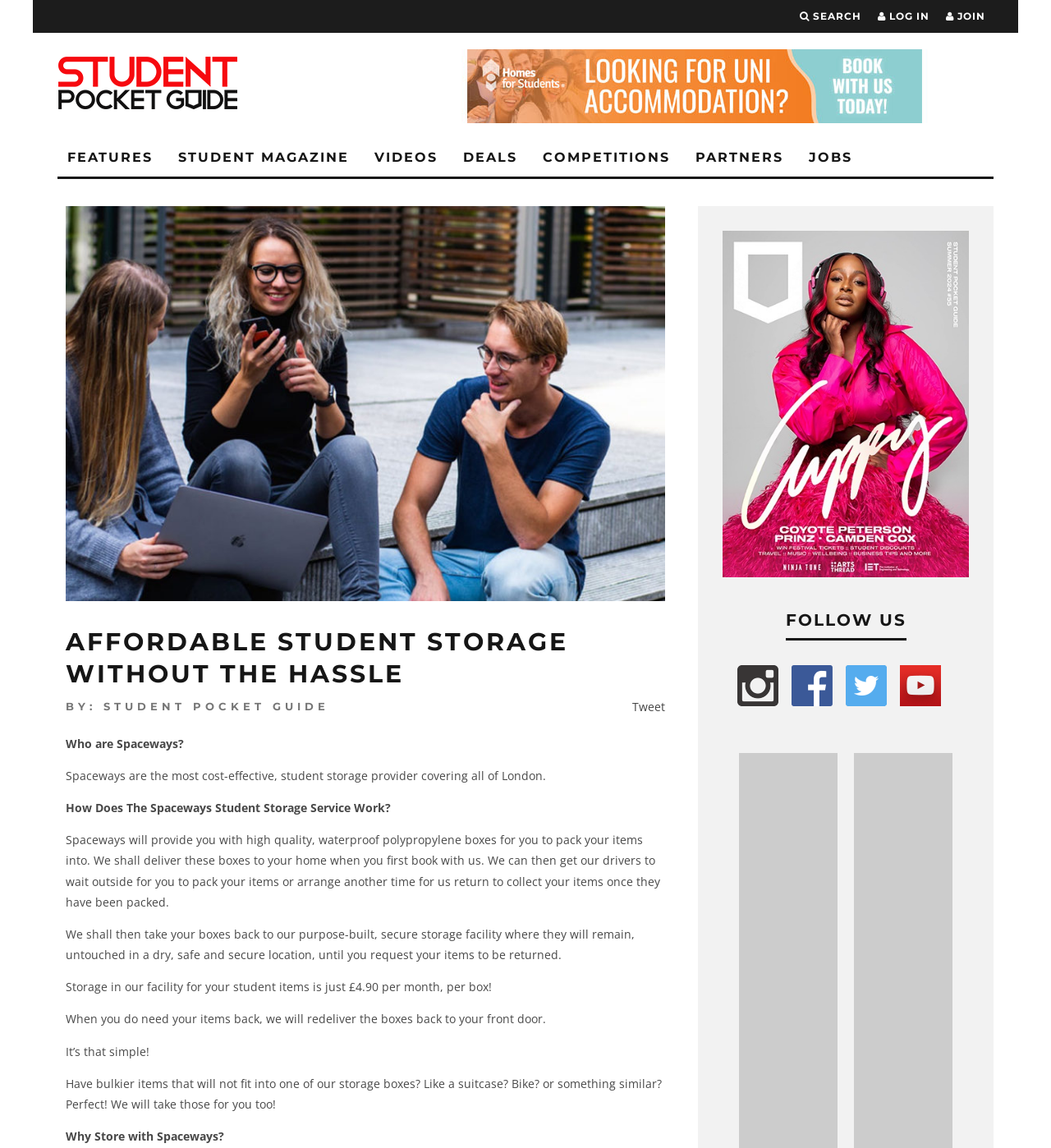With reference to the image, please provide a detailed answer to the following question: What is the purpose of the boxes provided by Spaceways?

Based on the webpage content, specifically the text 'We shall provide you with high quality, waterproof polypropylene boxes for you to pack your items into.', it can be inferred that the purpose of the boxes provided by Spaceways is to pack student items.